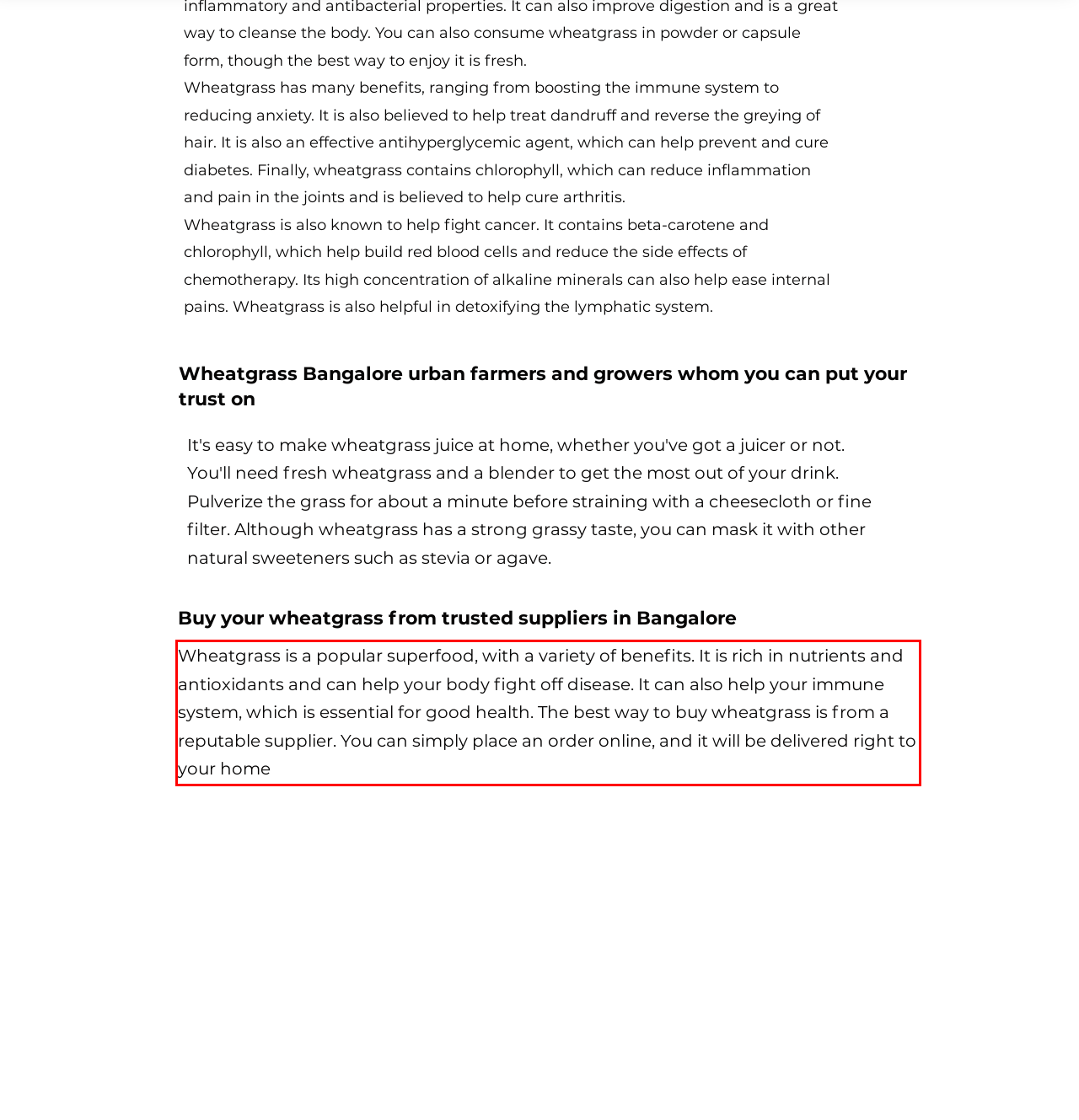You have a screenshot with a red rectangle around a UI element. Recognize and extract the text within this red bounding box using OCR.

Wheatgrass is a popular superfood, with a variety of benefits. It is rich in nutrients and antioxidants and can help your body fight off disease. It can also help your immune system, which is essential for good health. The best way to buy wheatgrass is from a reputable supplier. You can simply place an order online, and it will be delivered right to your home